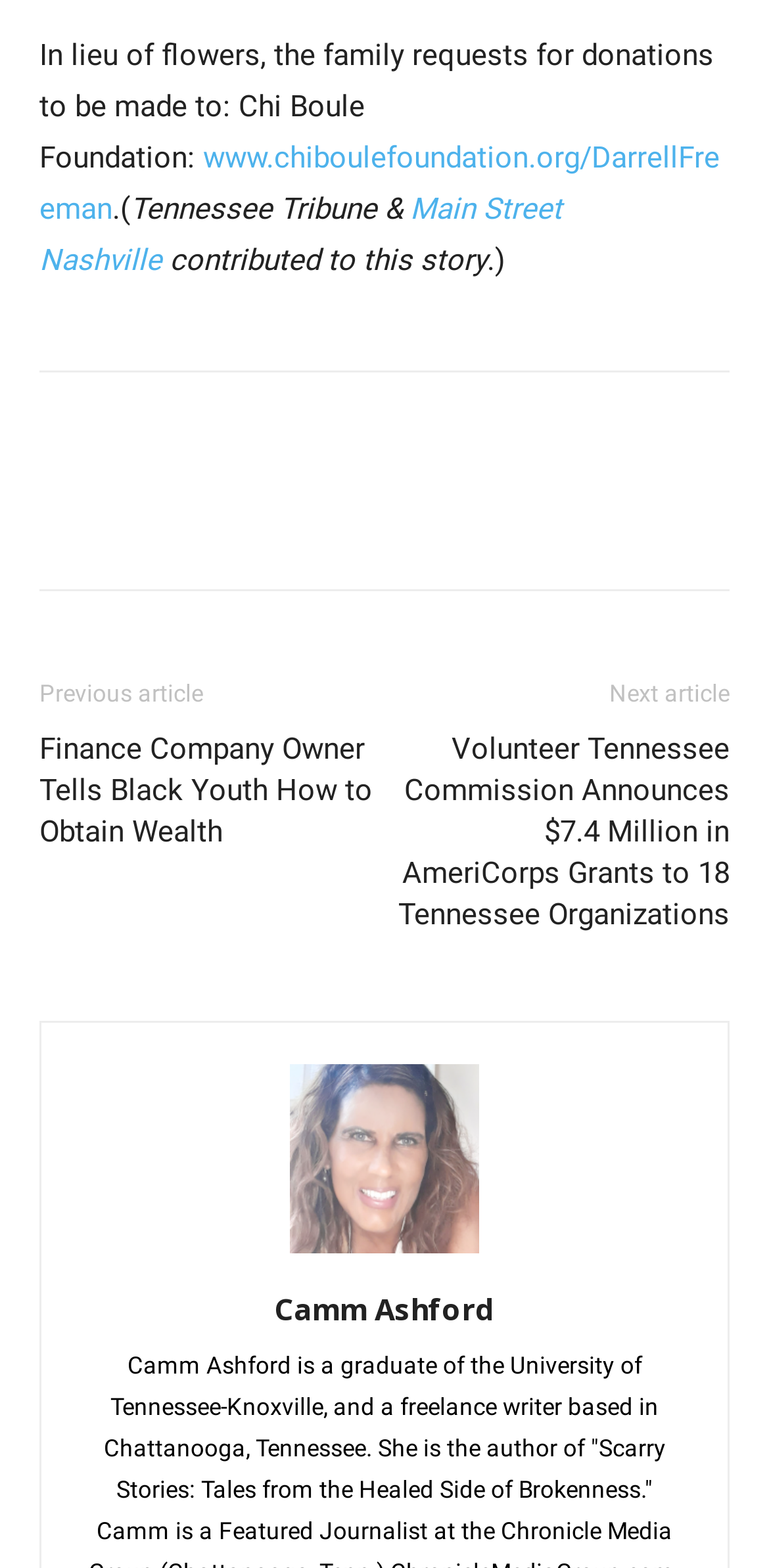Use a single word or phrase to respond to the question:
How many social media links are there?

5